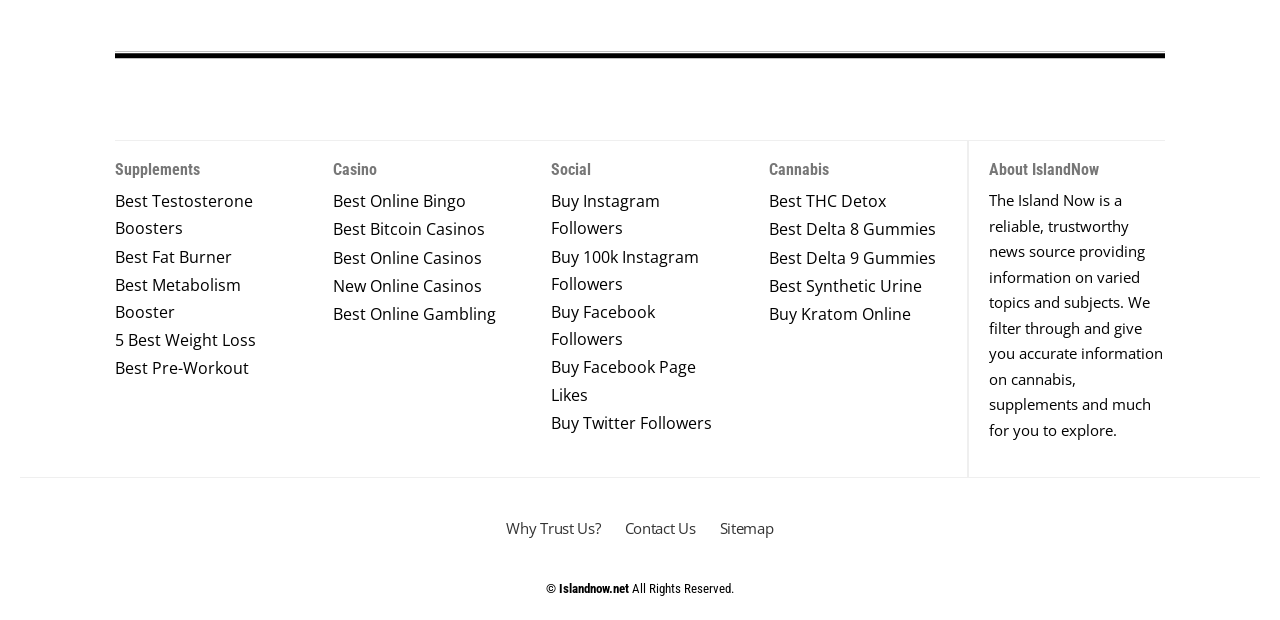Based on the image, provide a detailed and complete answer to the question: 
What is the purpose of the webpage?

The purpose of the webpage can be inferred from the static text that says 'The Island Now is a reliable, trustworthy news source providing information on varied topics and subjects.' This suggests that the webpage aims to provide accurate information on various topics to its users.